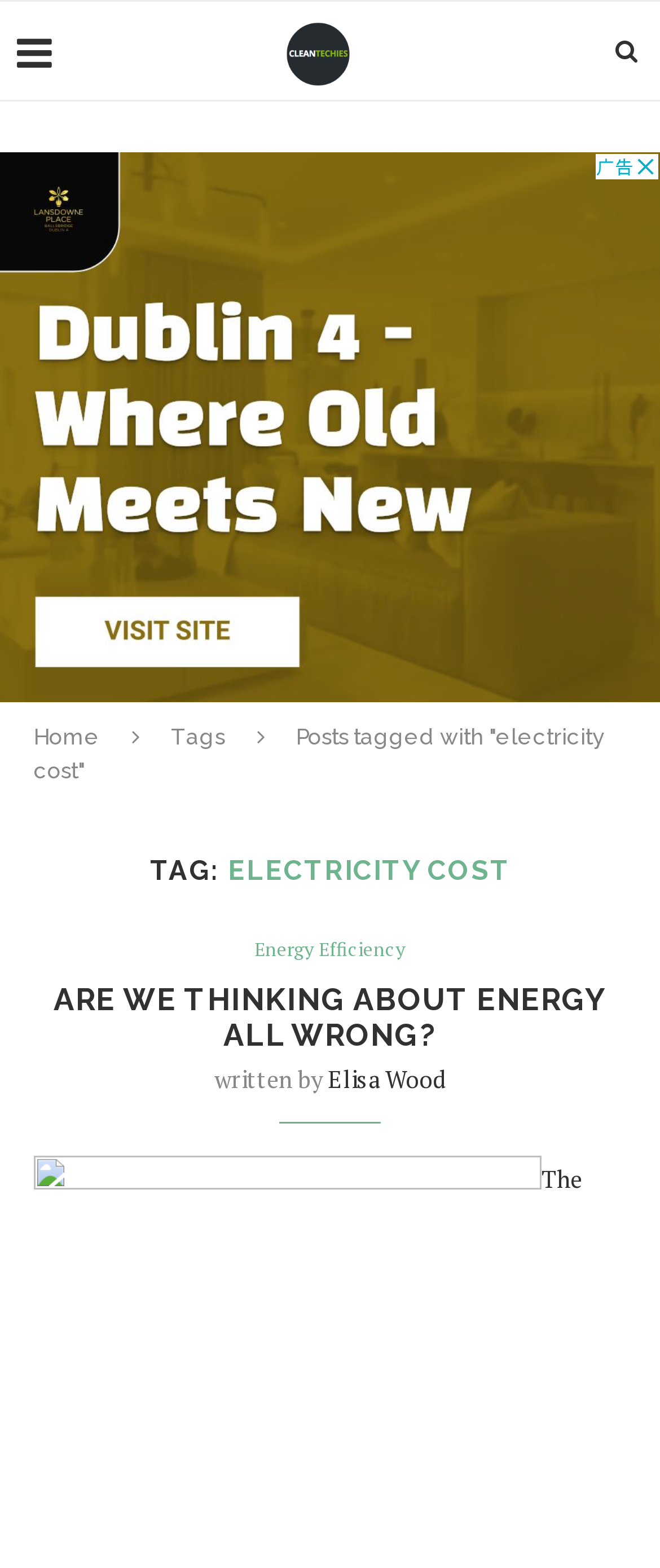Using the element description: "Elisa Wood", determine the bounding box coordinates. The coordinates should be in the format [left, top, right, bottom], with values between 0 and 1.

[0.496, 0.677, 0.676, 0.698]